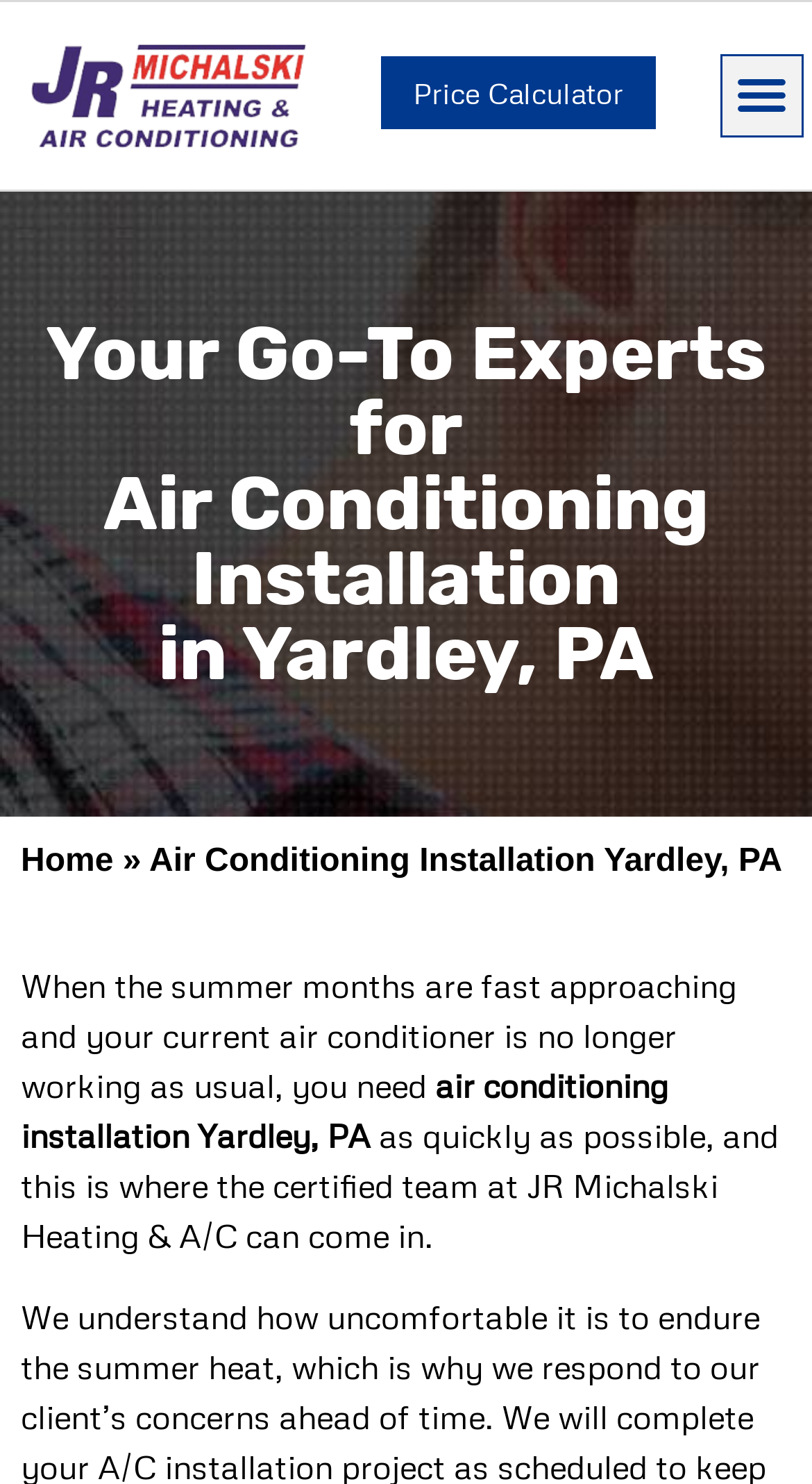What is the topic of the webpage?
Examine the image and provide an in-depth answer to the question.

The topic of the webpage can be inferred from the heading 'Your Go-To Experts for Air Conditioning Installation in Yardley, PA' and the content of the webpage, which discusses the importance of air conditioning installation and the services provided by JR Michalski.